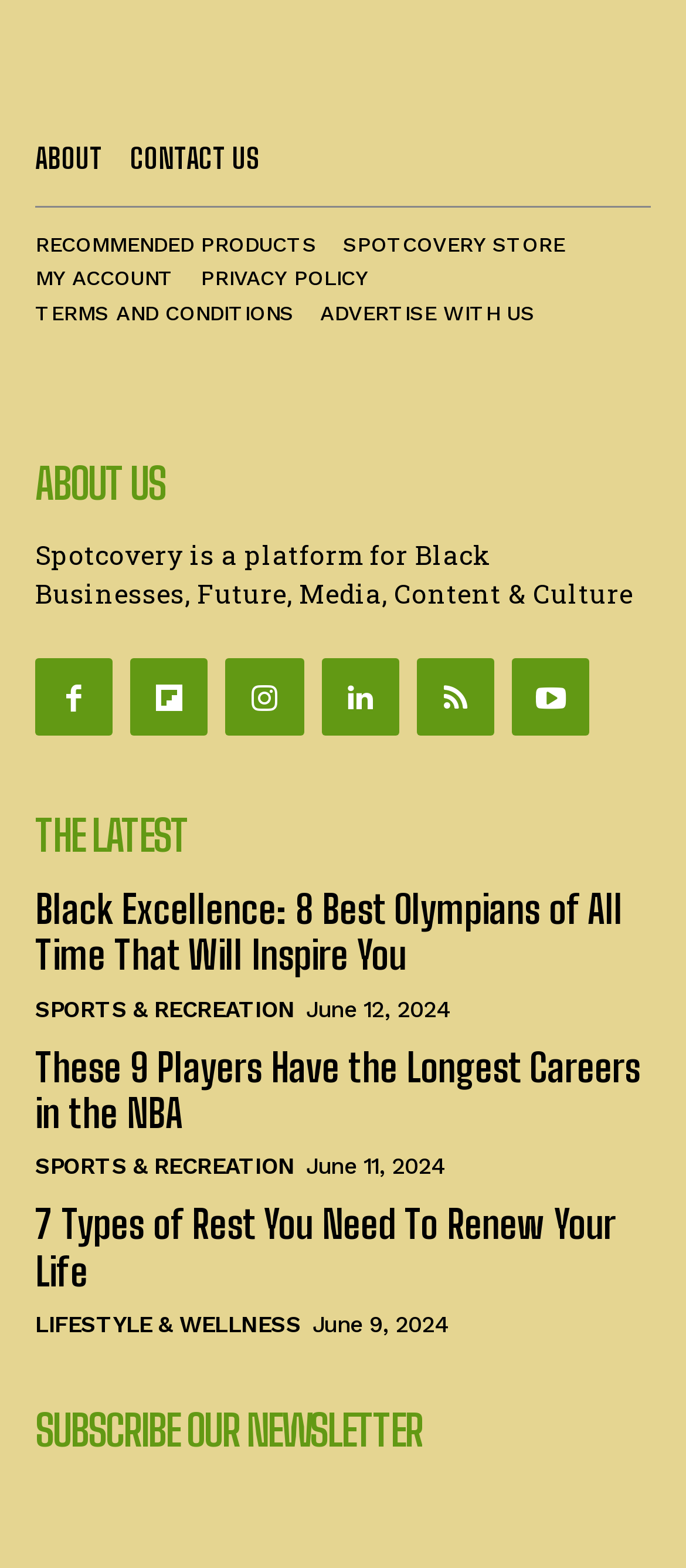What is the name of the platform? Please answer the question using a single word or phrase based on the image.

Spotcovery